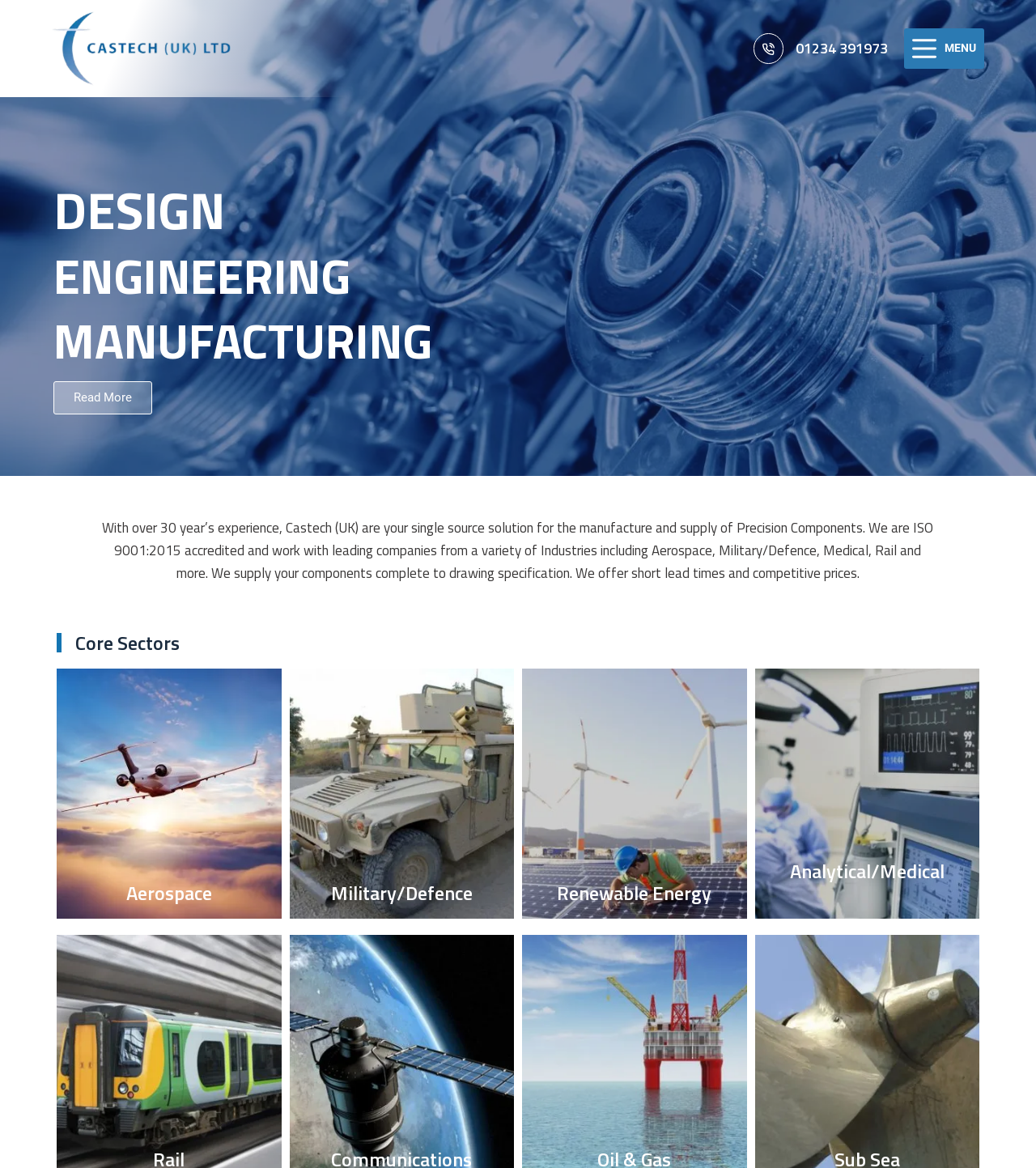Respond with a single word or phrase to the following question:
What is the purpose of the 'Read More' button?

To learn more about the company